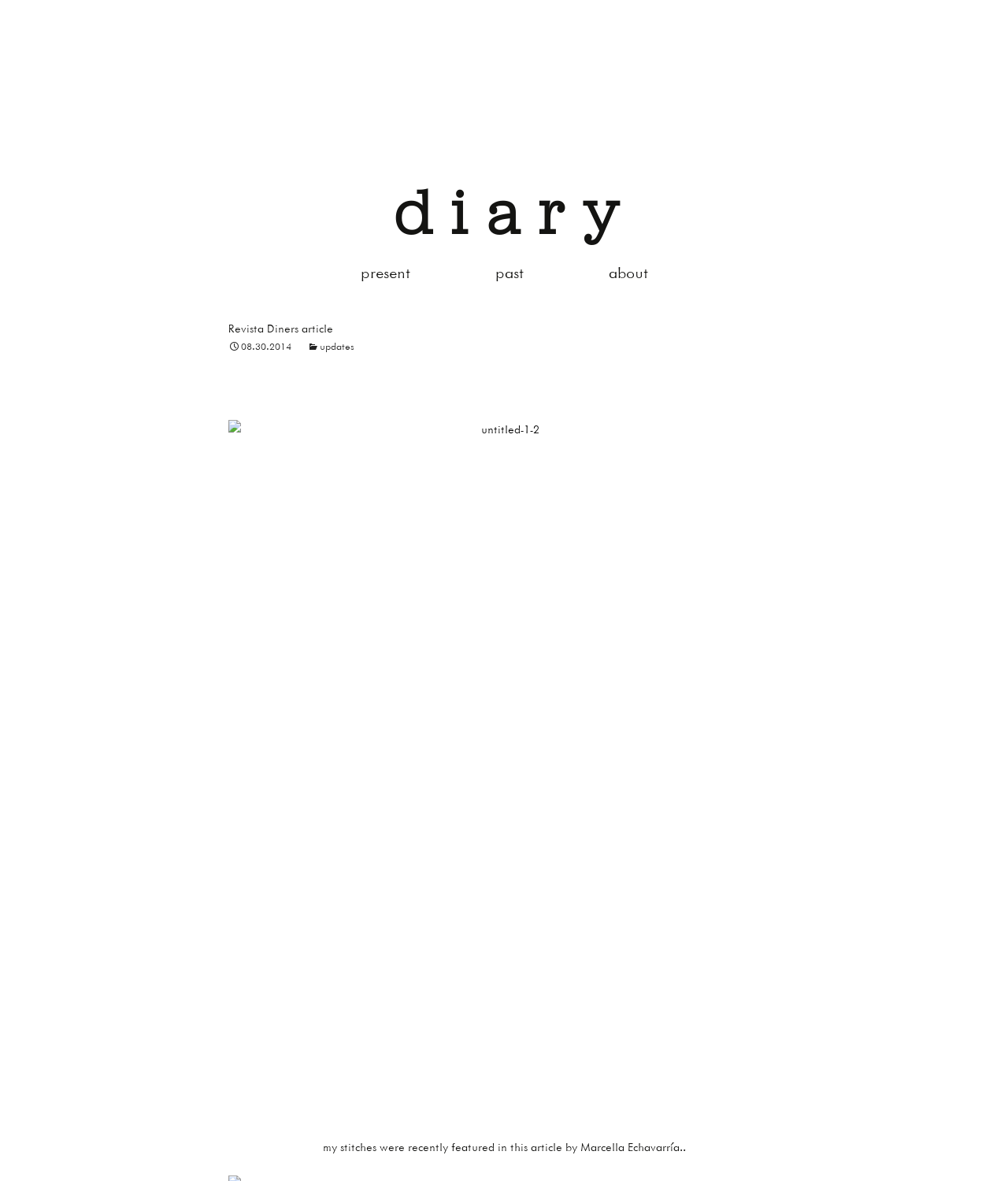Provide a thorough summary of the webpage.

The webpage is an article from Revista Diners, titled "GIBBOUS". At the top, there is a prominent link to "GIBBOUS" that spans most of the width of the page. Below it, there is a heading that reads "diary". 

To the right of the "diary" heading, there are four links in a row: "Skip to content", "present", "past", and "about". The "about" link is the last in the row and is positioned near the right edge of the page.

Below these links, there is a header section that contains the title "Revista Diners article" and a link to the date "08.30.2014" with an icon. Next to the date link, there is another link with an icon that reads "updates".

The main content of the article is an image with the title "untitled-1-2", which takes up most of the page's width and height. Below the image, there is a paragraph of text that reads "my stitches were recently featured in this article by Marcella Echavarría..". This text is positioned near the bottom of the page.